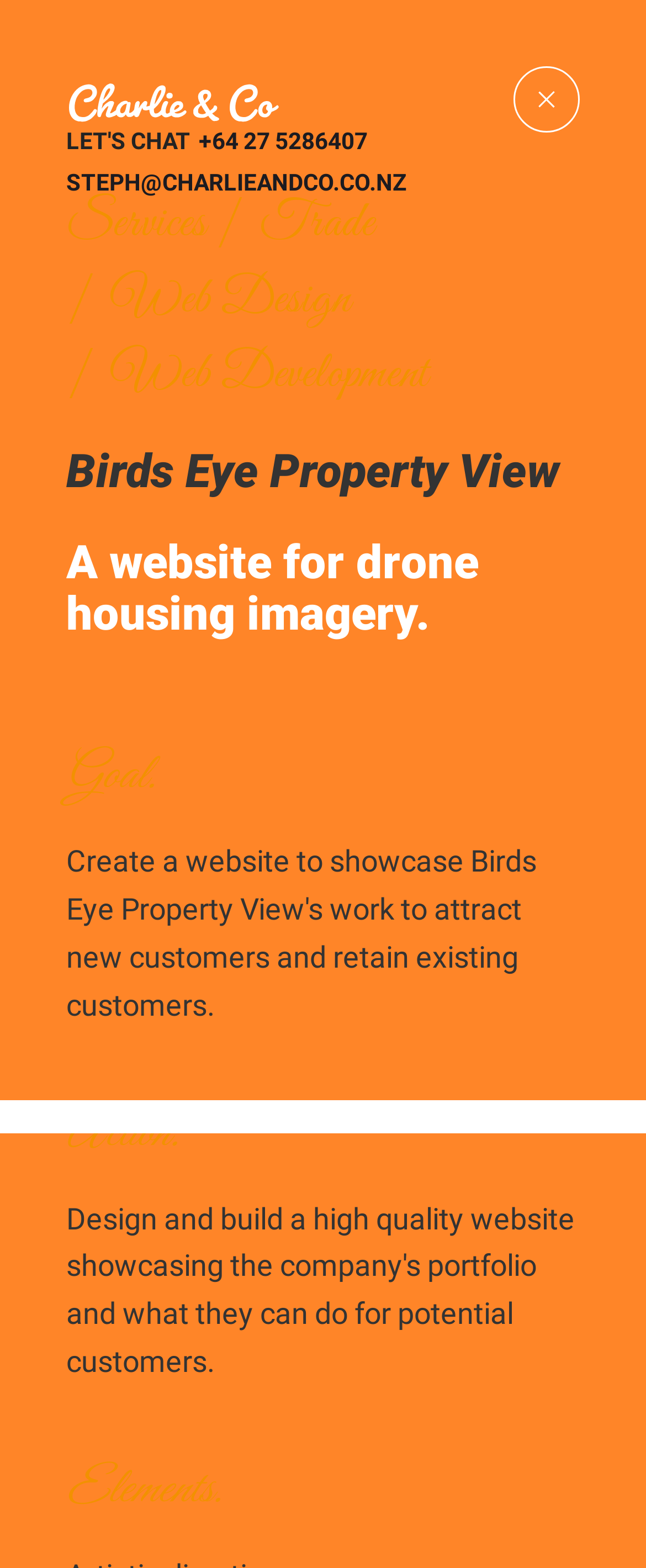Provide a short, one-word or phrase answer to the question below:
What is the purpose of the website?

Showcasing drone housing imagery